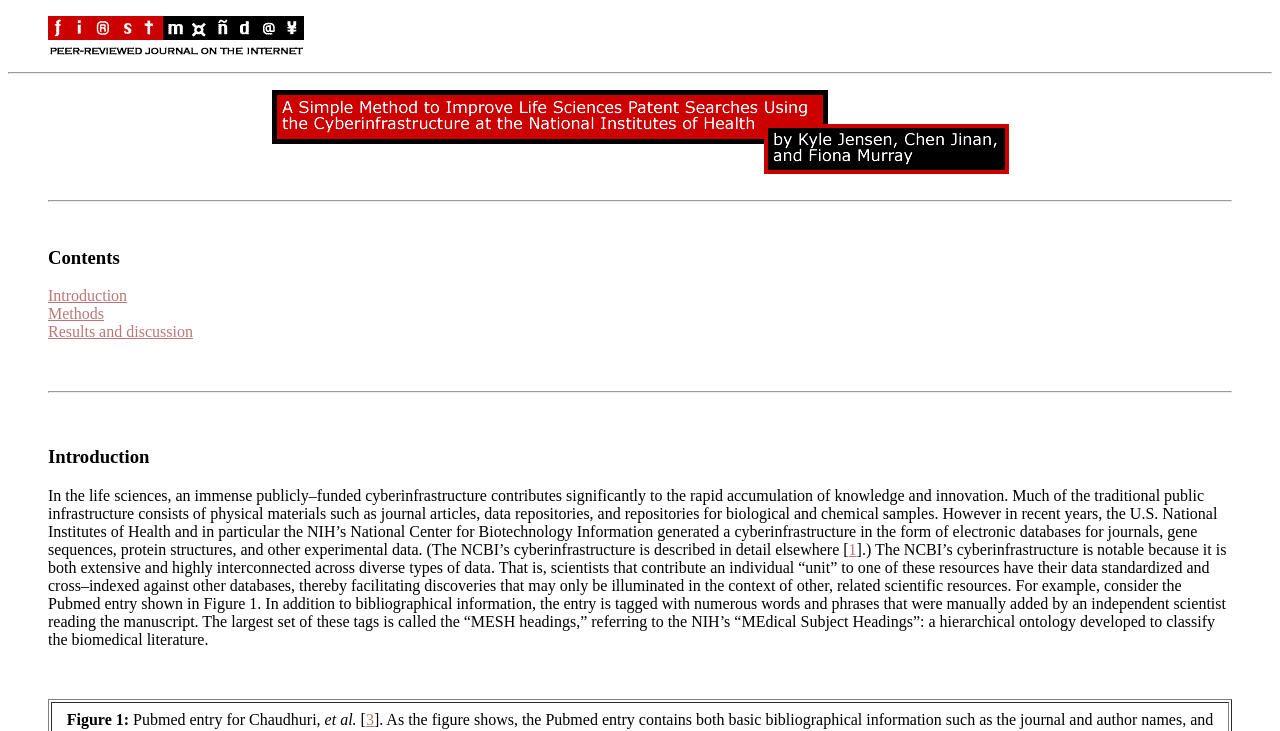Summarize the webpage comprehensively, mentioning all visible components.

The webpage appears to be a scholarly article discussing the improvement of life sciences patent searches using the cyberinfrastructure at the National Institutes of Health. 

At the top of the page, there is a blockquote section, which contains a link to "First Monday" accompanied by an image. Below this section, there is a horizontal separator line. 

Following the separator, there is a link to the article title, "A simple method to improve life sciences patent searches using the cyberinfrastructure at the National Institutes of Health by Kyle Jensen, Chen Jinan, and Fiona Murray", accompanied by an image. 

Below the article title, there is another horizontal separator line, followed by a heading titled "Contents". This section contains links to different parts of the article, including "Introduction", "Methods", and "Results and discussion". 

The "Introduction" section is located below the "Contents" section, marked by a heading. This section contains a block of text discussing the significance of the cyberinfrastructure in the life sciences, particularly the National Institutes of Health's National Center for Biotechnology Information. The text explains how the cyberinfrastructure facilitates discoveries by standardizing and cross-indexing data from diverse sources. 

There is a reference link "1" within the text, and an image is mentioned in the text, but its location is not specified. The text continues to discuss the Pubmed entry and the use of "MESH headings" to classify the biomedical literature. 

At the bottom of the page, there is a link to "3", but its context is not clear.